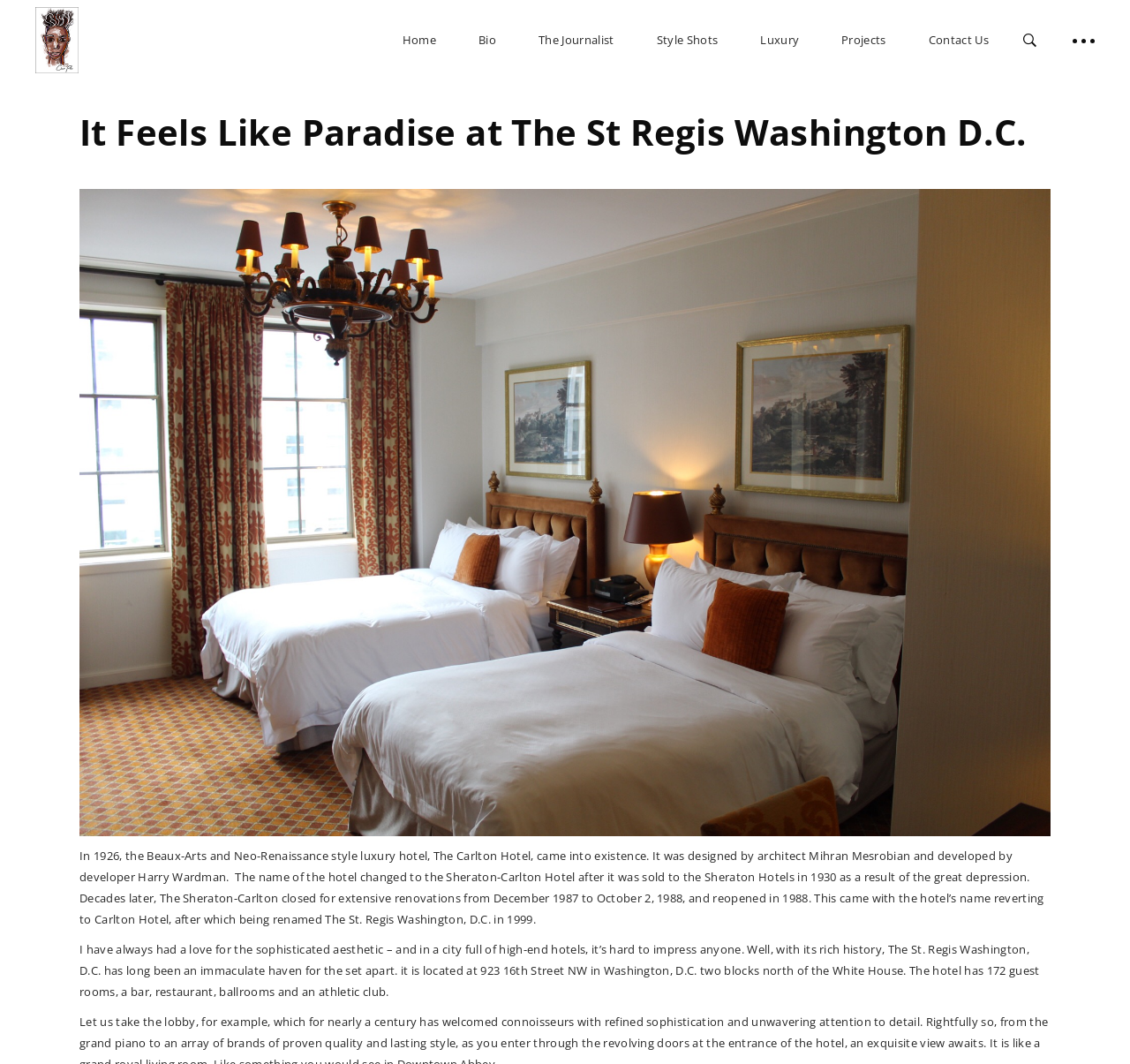Identify the bounding box coordinates of the clickable region to carry out the given instruction: "follow the link to Troubleshooting Build Errors".

None